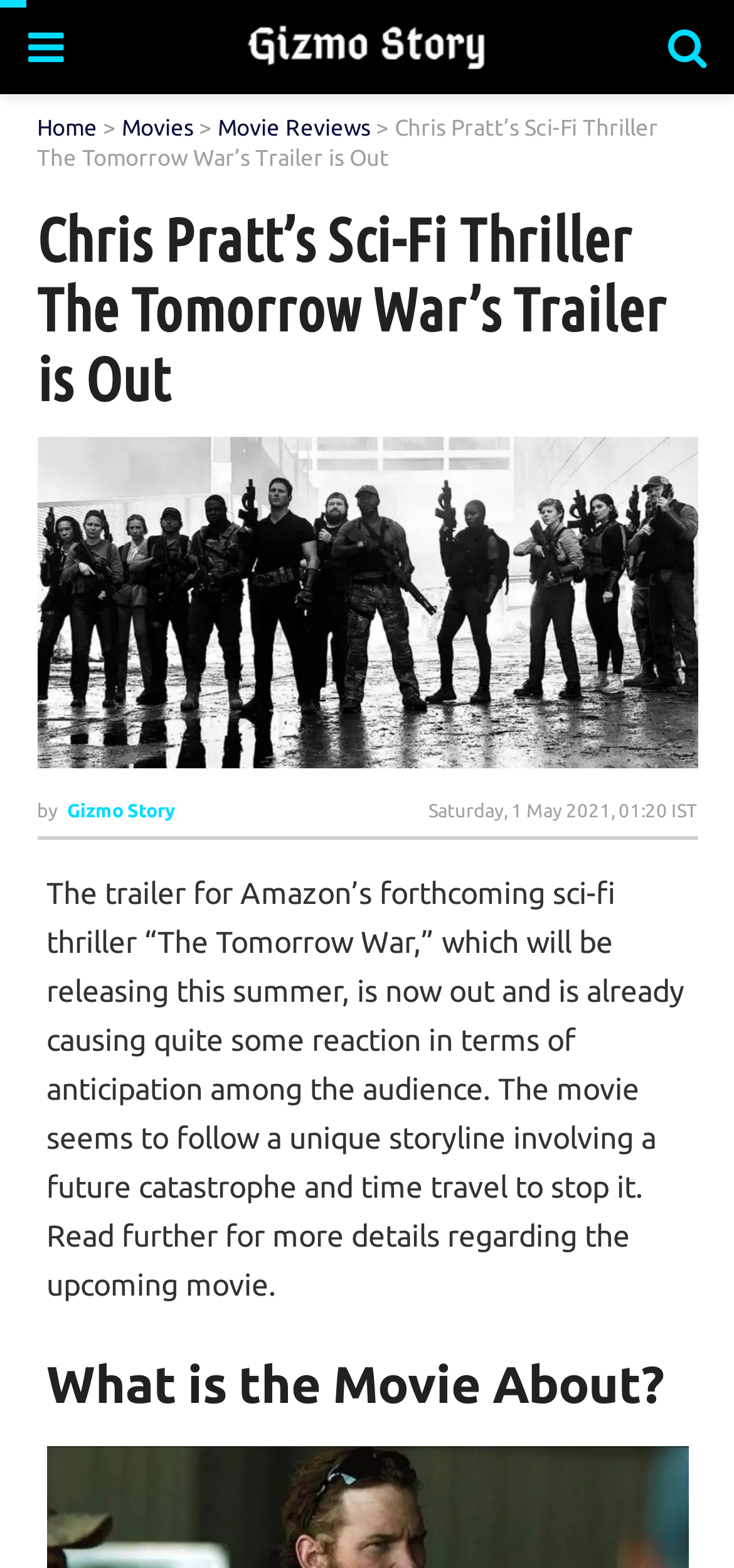What is the platform releasing the movie?
Look at the image and provide a short answer using one word or a phrase.

Amazon